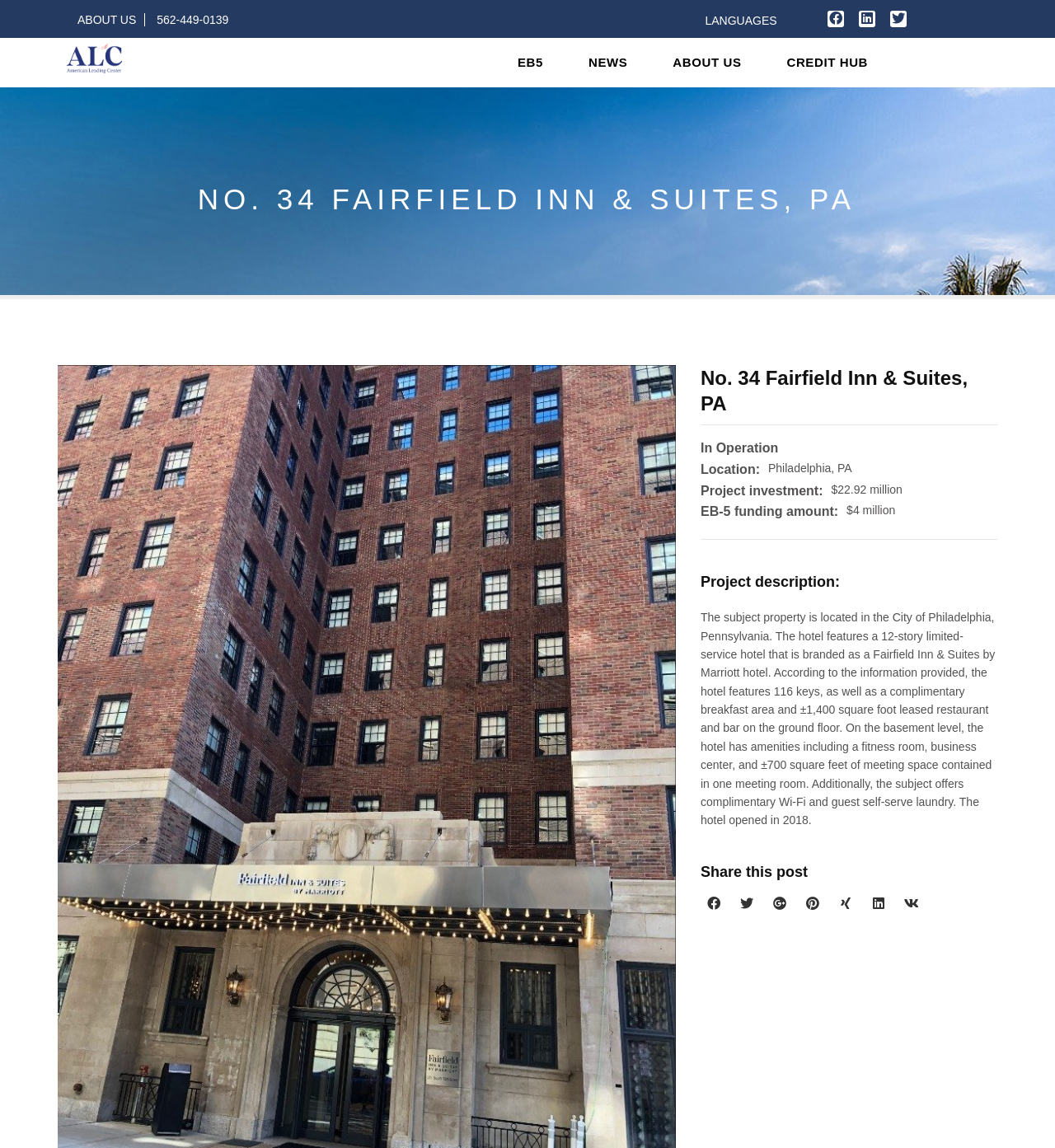Could you provide the bounding box coordinates for the portion of the screen to click to complete this instruction: "Visit EB5"?

[0.483, 0.033, 0.523, 0.076]